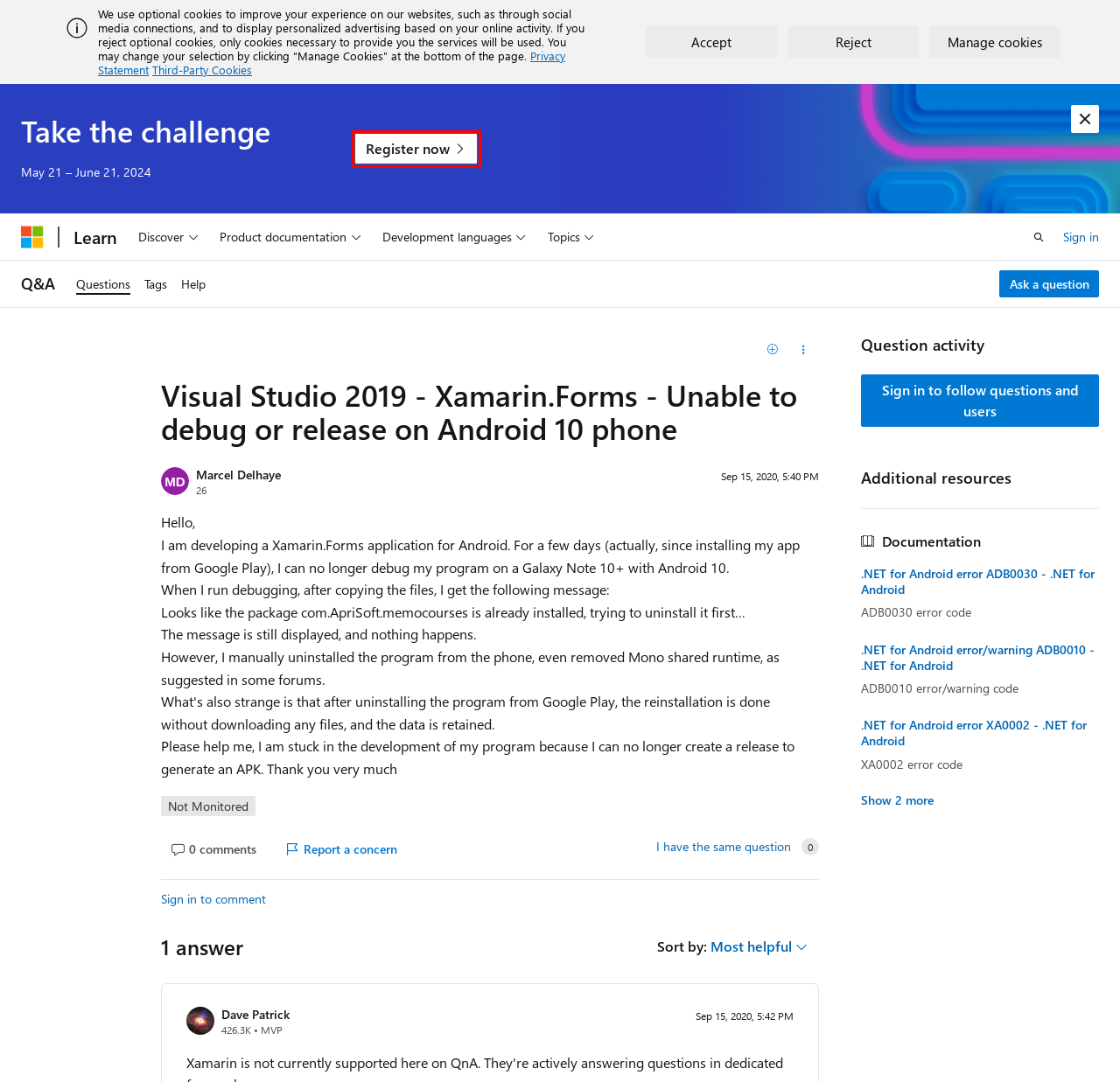You are provided a screenshot of a webpage featuring a red bounding box around a UI element. Choose the webpage description that most accurately represents the new webpage after clicking the element within the red bounding box. Here are the candidates:
A. Terms of Use | Microsoft Learn
B. Trademark and Brand Guidelines | Microsoft Legal
C. Your request has been blocked. This could be
                        due to several reasons.
D. Microsoft previous versions of technical documentation | Microsoft Learn
E. Microsoft Q&A Code of Conduct | Microsoft Learn
F. Registration | Microsoft Learn Challenge: Build Edition
G. Questions - Microsoft Q&A
H. Contribute to Microsoft Learn - Contributor guide | Microsoft Learn

F